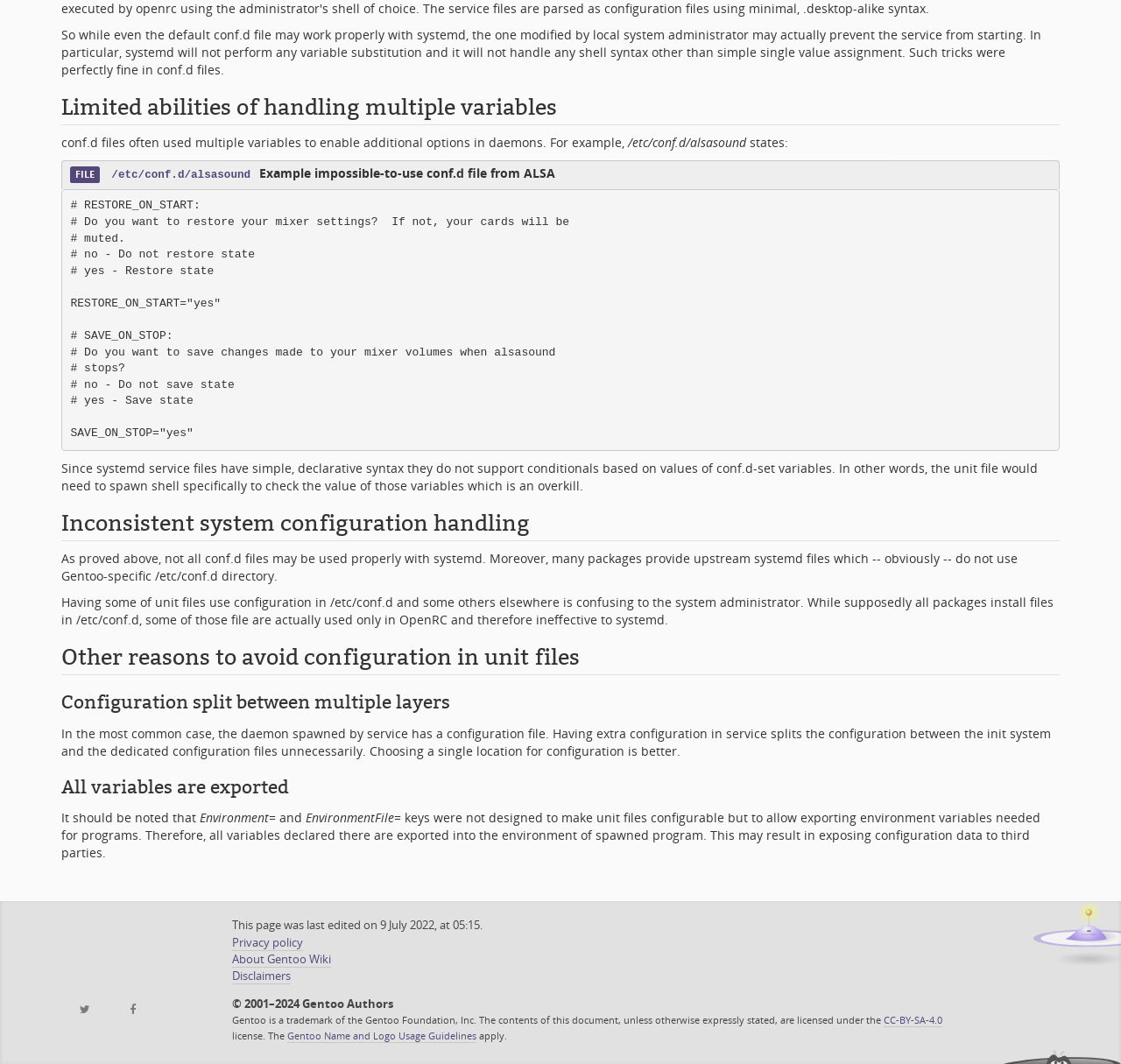Identify the bounding box coordinates of the HTML element based on this description: "Privacy policy".

[0.207, 0.876, 0.27, 0.891]